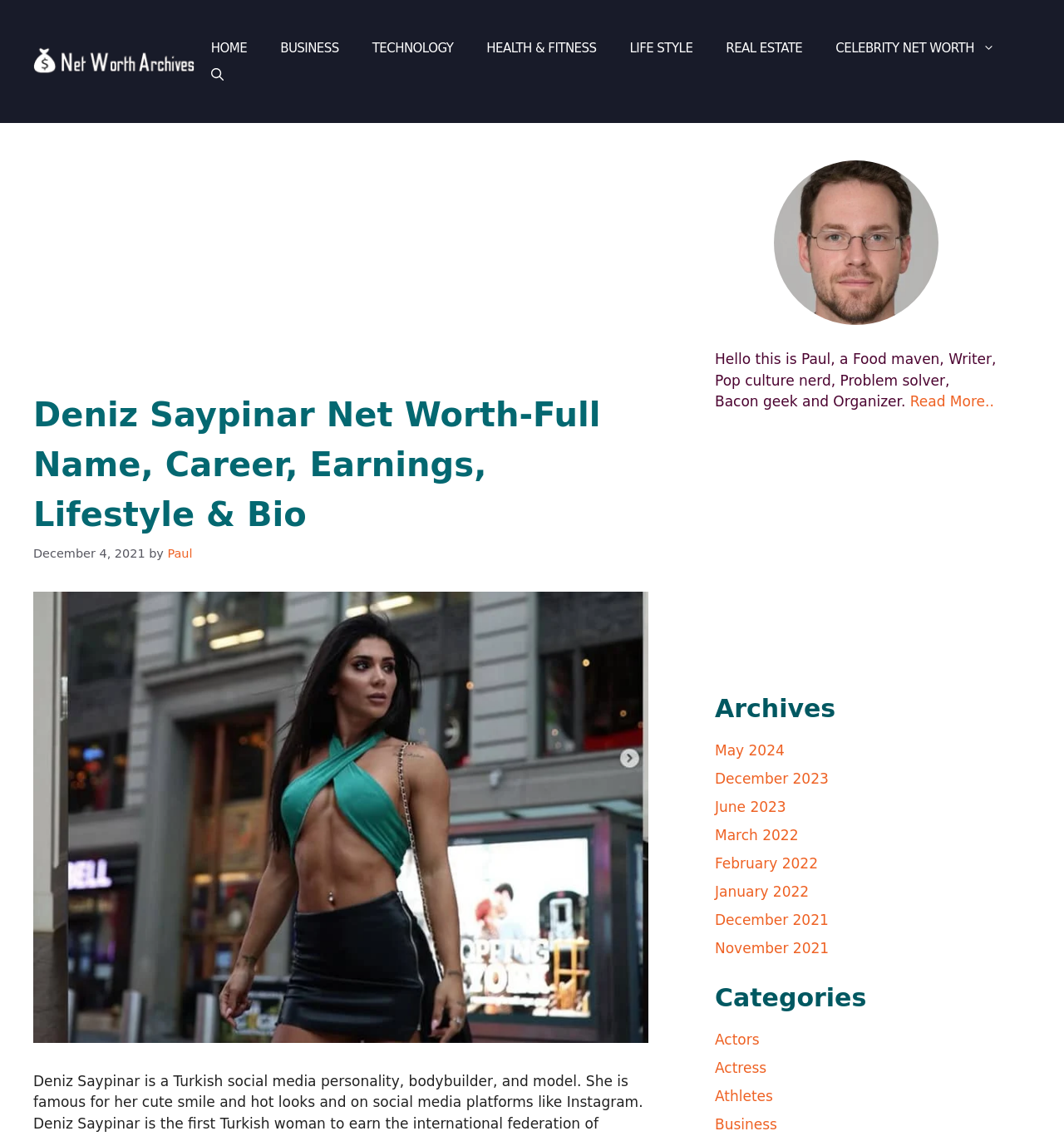What is the date of the article or post?
Based on the visual details in the image, please answer the question thoroughly.

The webpage contains a time element with the text 'December 4, 2021', which suggests that this is the date of the article or post.